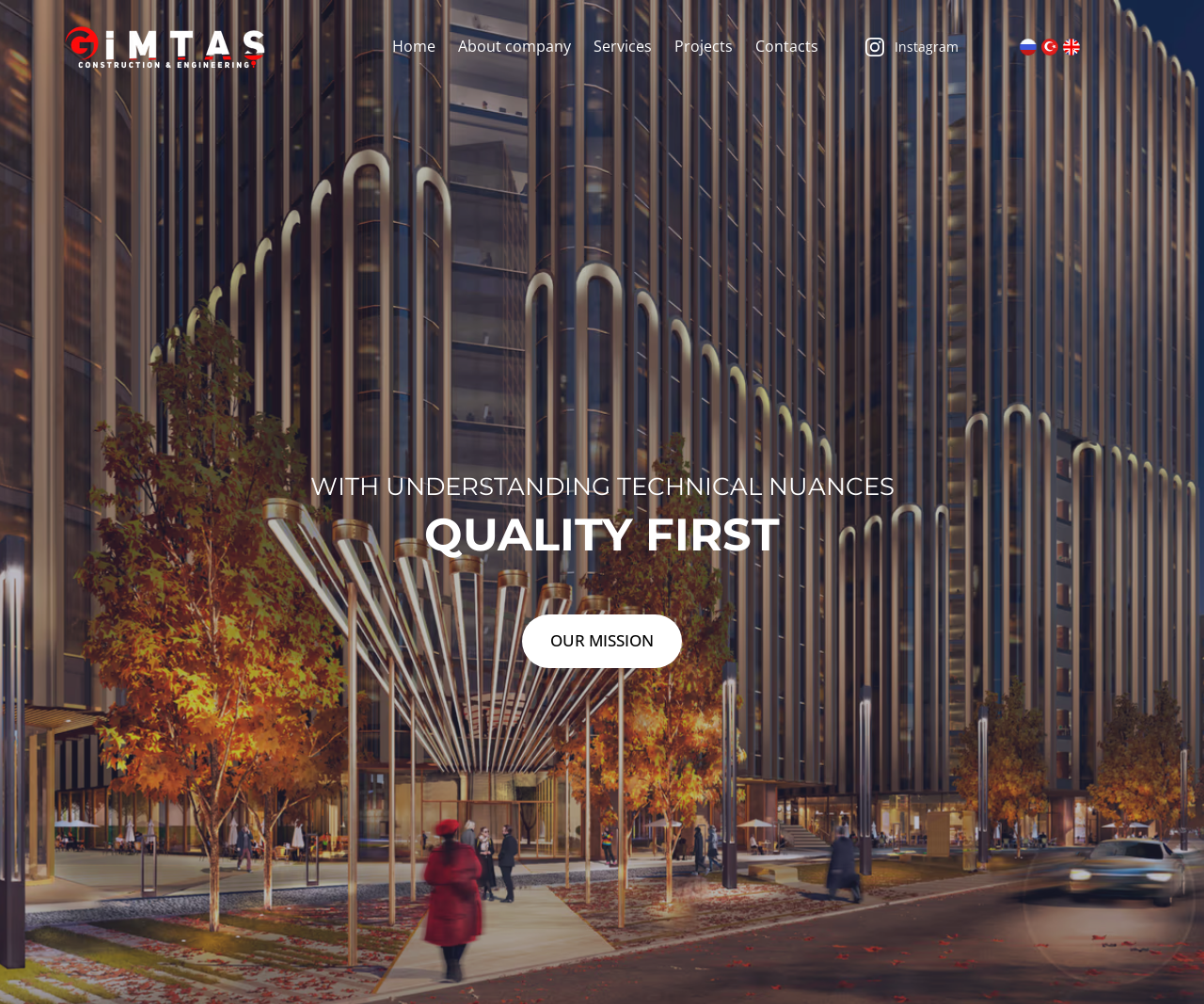Analyze the image and give a detailed response to the question:
How many social media links are present?

I found a link element with the text 'Instagram' and an image element with no text, which suggests that it is a social media link. There is only one such element, so the answer is 1.